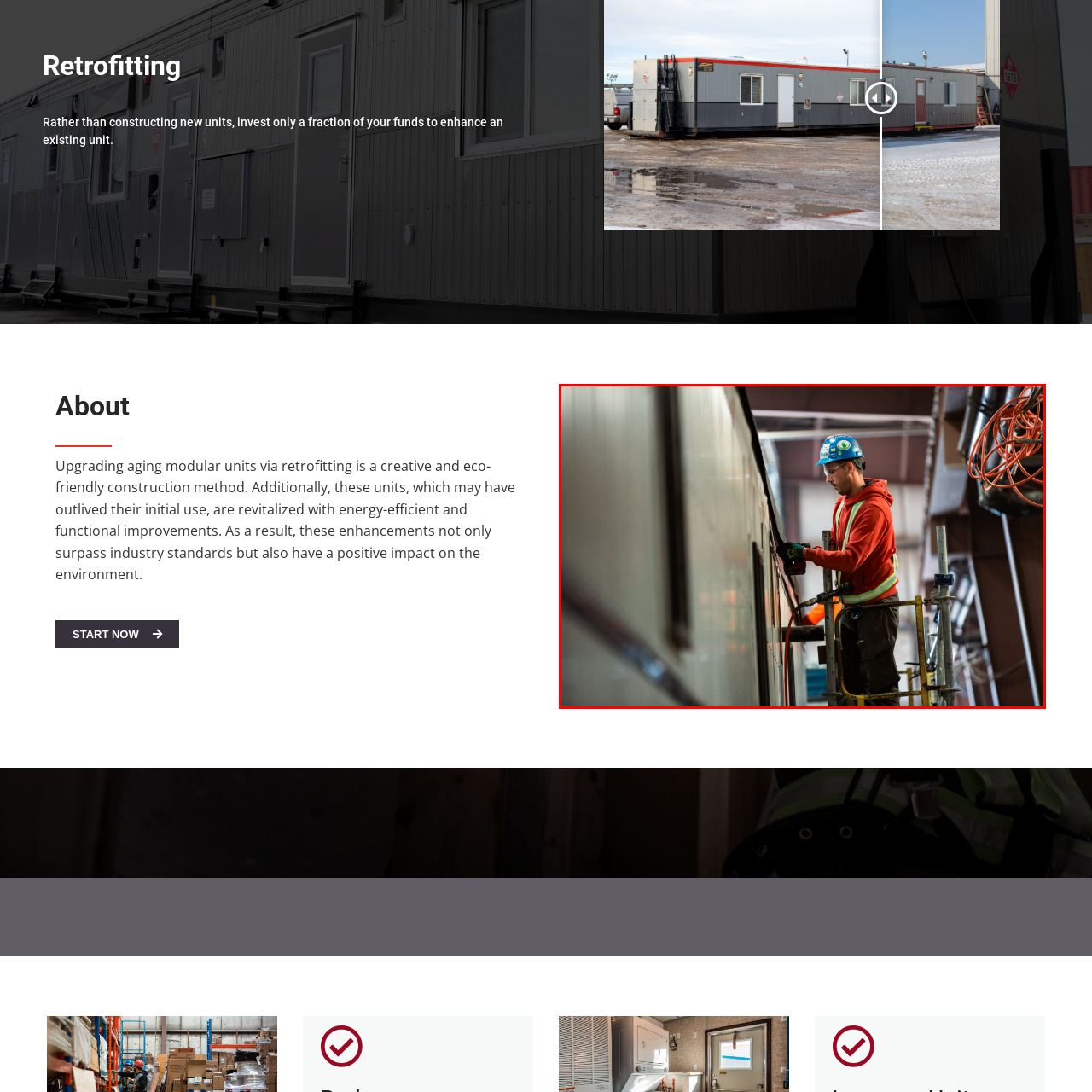Please examine the image within the red bounding box and provide an answer to the following question using a single word or phrase:
What is the purpose of retrofitting?

to revitalize and improve energy efficiency